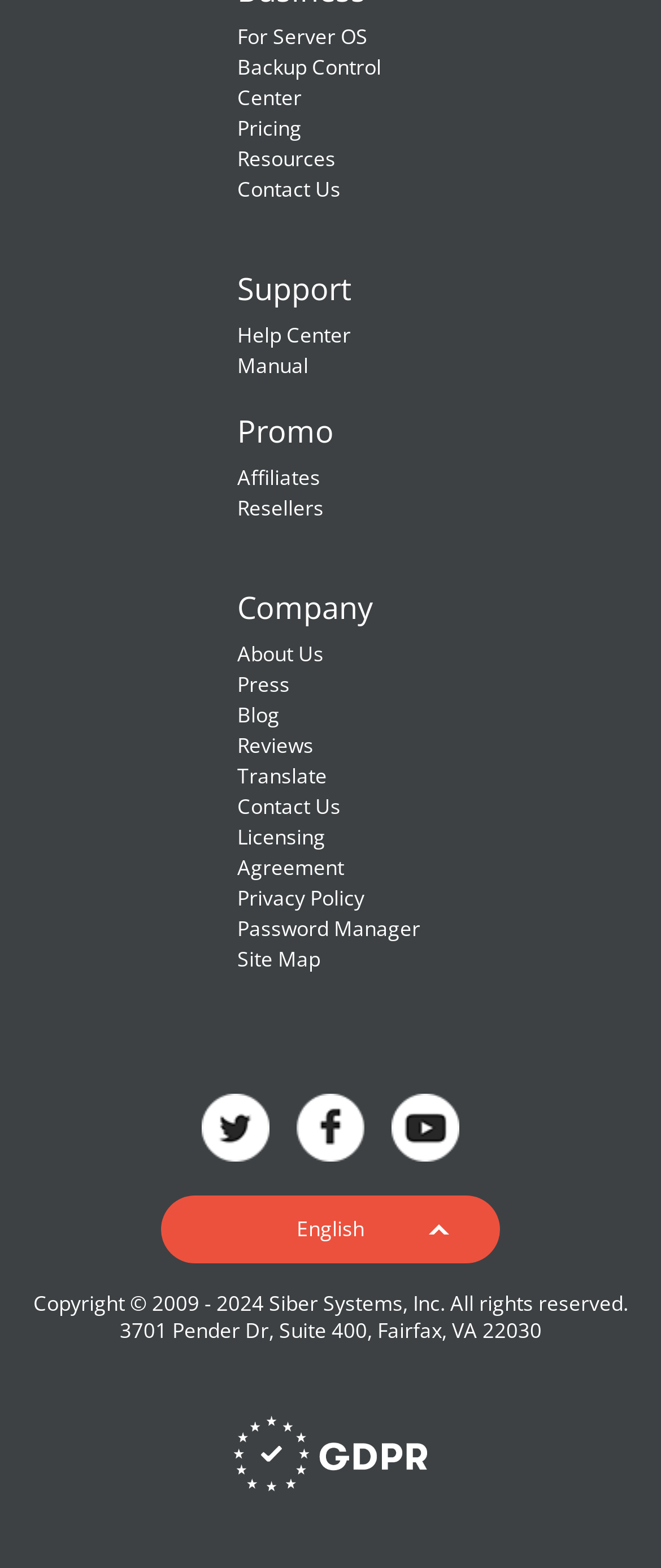Use a single word or phrase to answer the following:
What is the company name?

Siber Systems, Inc.